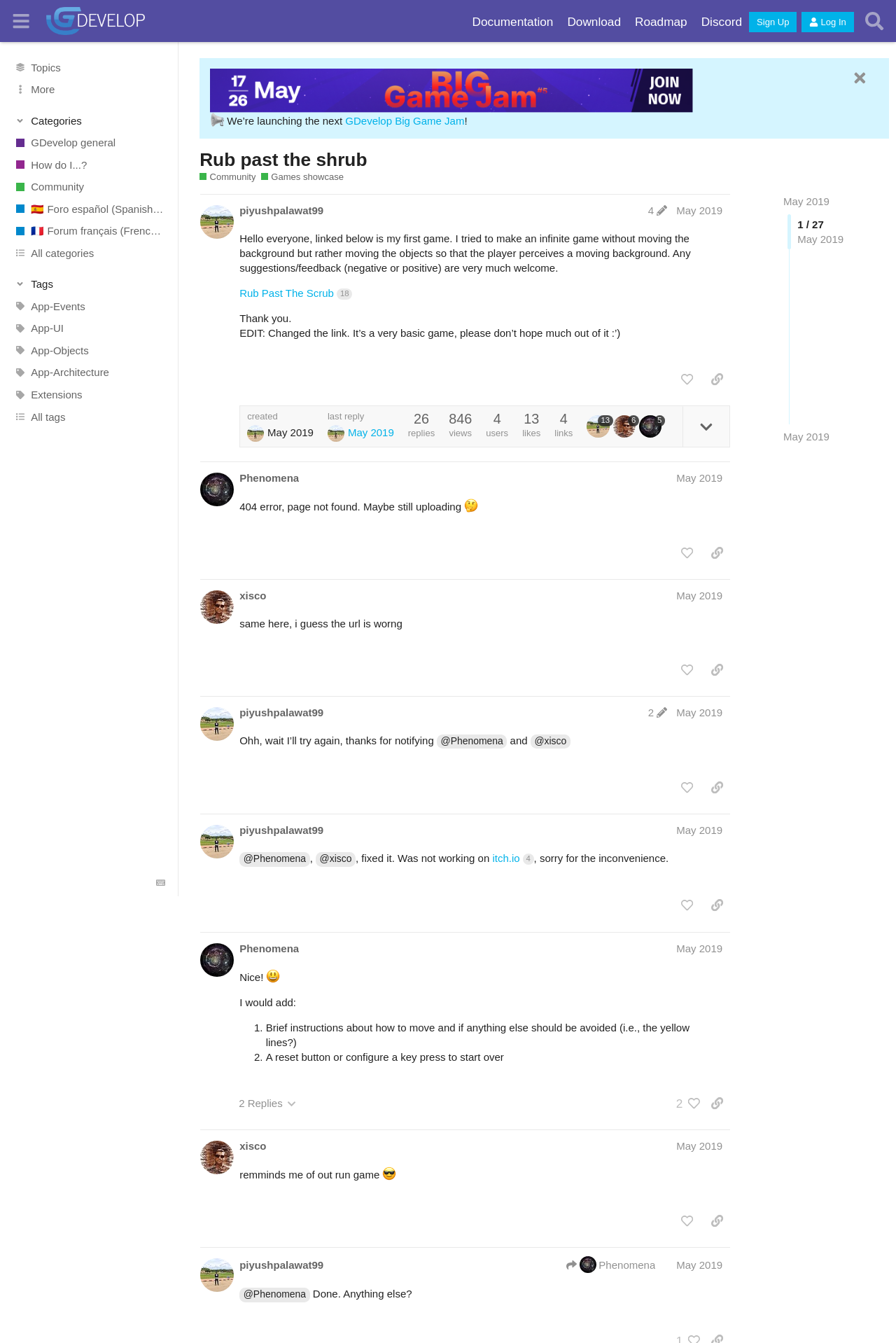Answer the following query concisely with a single word or phrase:
What is the category of the topic 'Rub past the shrub'?

Games showcase